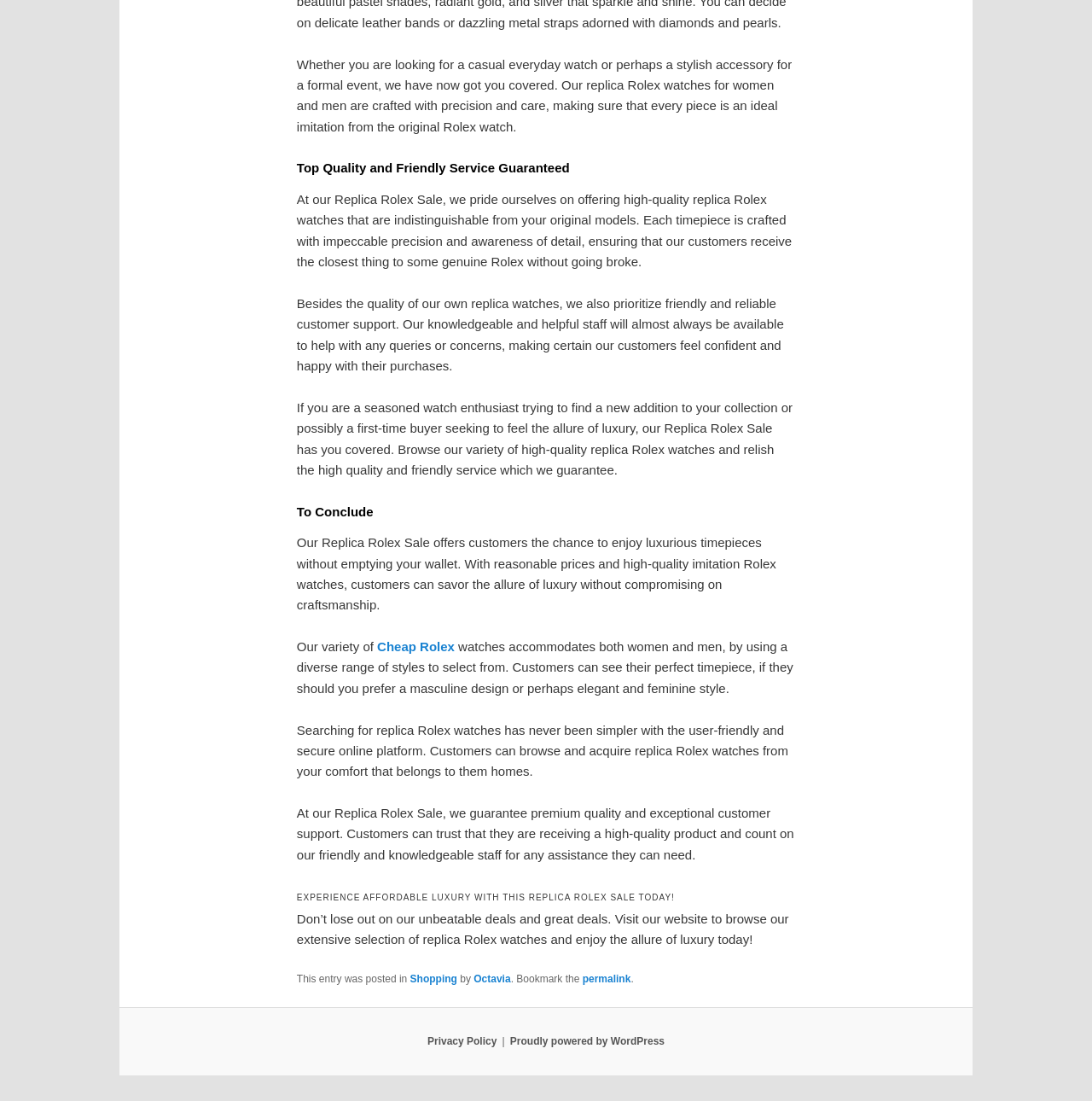Bounding box coordinates are to be given in the format (top-left x, top-left y, bottom-right x, bottom-right y). All values must be floating point numbers between 0 and 1. Provide the bounding box coordinate for the UI element described as: Proudly powered by WordPress

[0.467, 0.941, 0.609, 0.952]